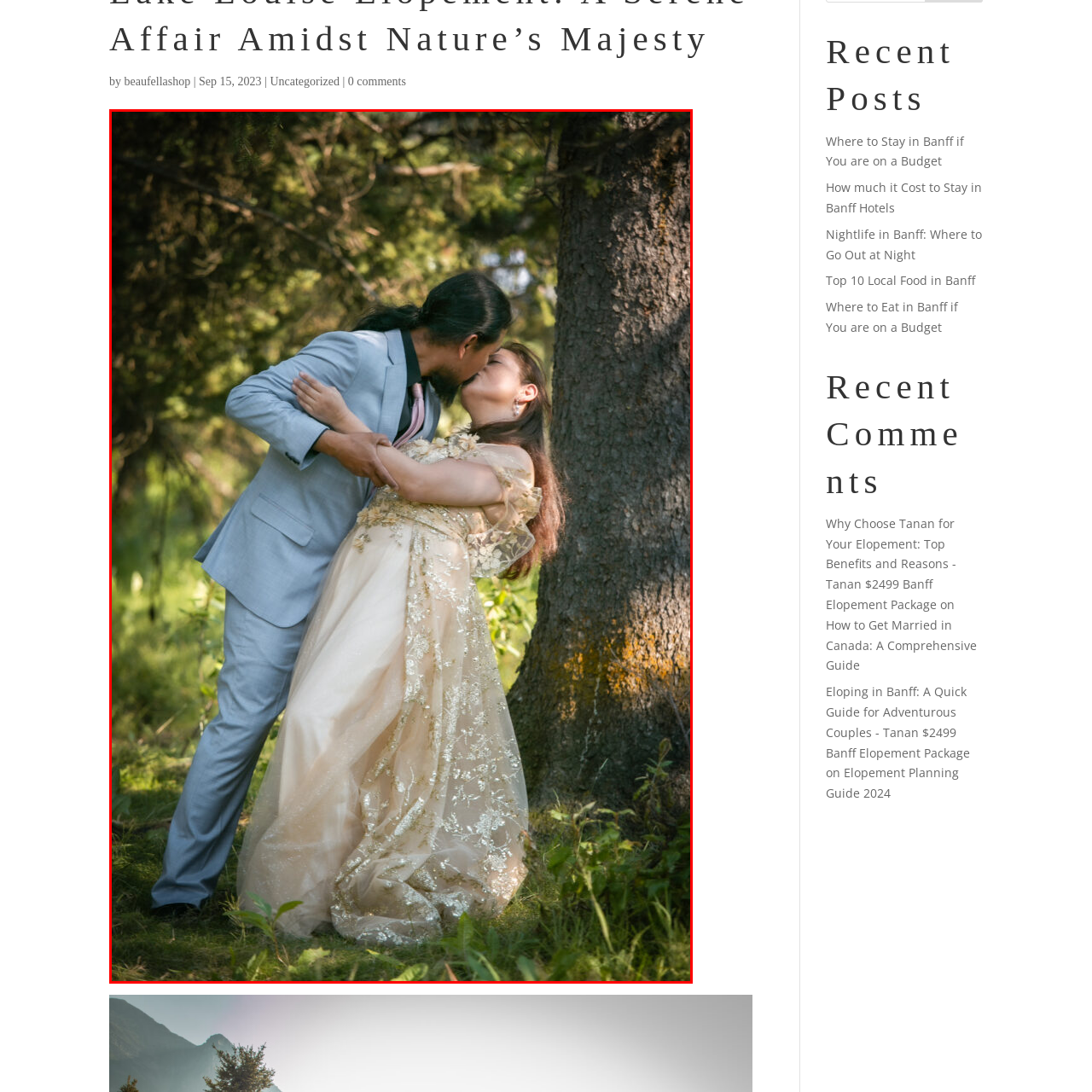Describe in detail what you see in the image highlighted by the red border.

A romantic moment captured in a scenic outdoor setting, where a couple embraces tenderly while sharing a kiss. The man is dressed in a sharp gray suit with a black shirt, providing a striking contrast to the woman's elegant gown, which is adorned with intricate golden embroidery. The dress flows gracefully, reflecting rays of sunlight filtering through the lush greenery surrounding them. The backdrop features a sturdy tree trunk and soft grass, enhancing the intimate atmosphere of this elopement celebration, set against the tranquil beauty of nature.